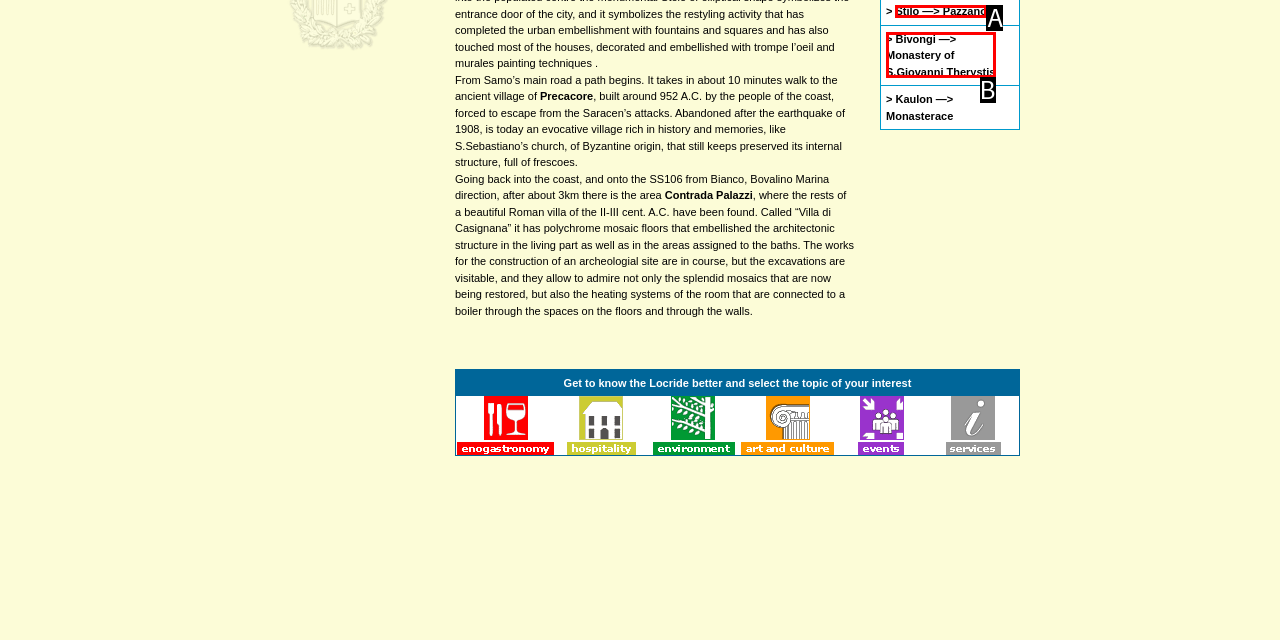Assess the description: Stilo ―> Pazzano and select the option that matches. Provide the letter of the chosen option directly from the given choices.

A